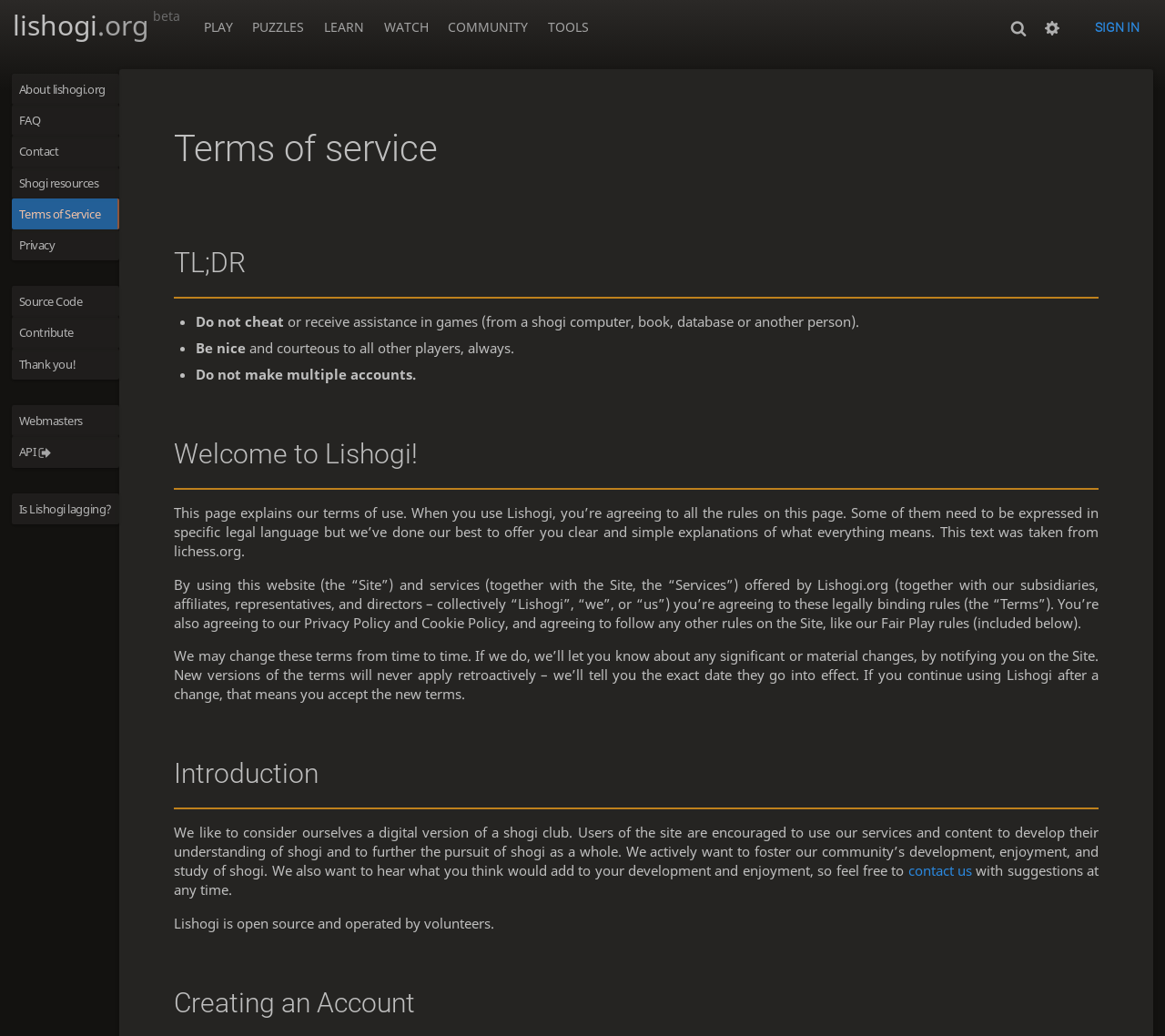Identify the bounding box coordinates for the region to click in order to carry out this instruction: "Click About lishogi.org". Provide the coordinates using four float numbers between 0 and 1, formatted as [left, top, right, bottom].

[0.01, 0.071, 0.138, 0.105]